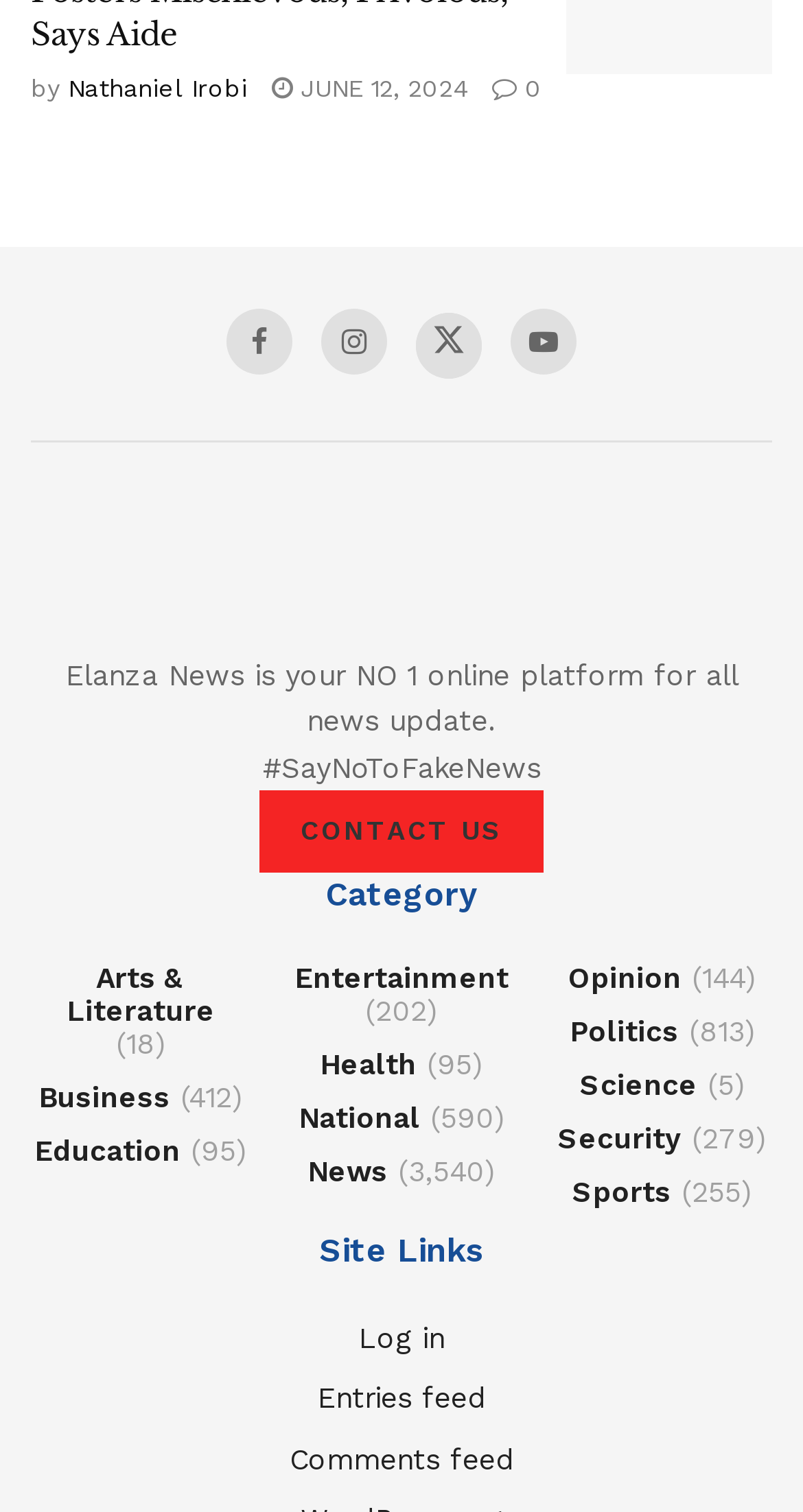Please determine the bounding box coordinates of the clickable area required to carry out the following instruction: "Go to the 'Elanza News' homepage". The coordinates must be four float numbers between 0 and 1, represented as [left, top, right, bottom].

[0.038, 0.347, 0.962, 0.377]